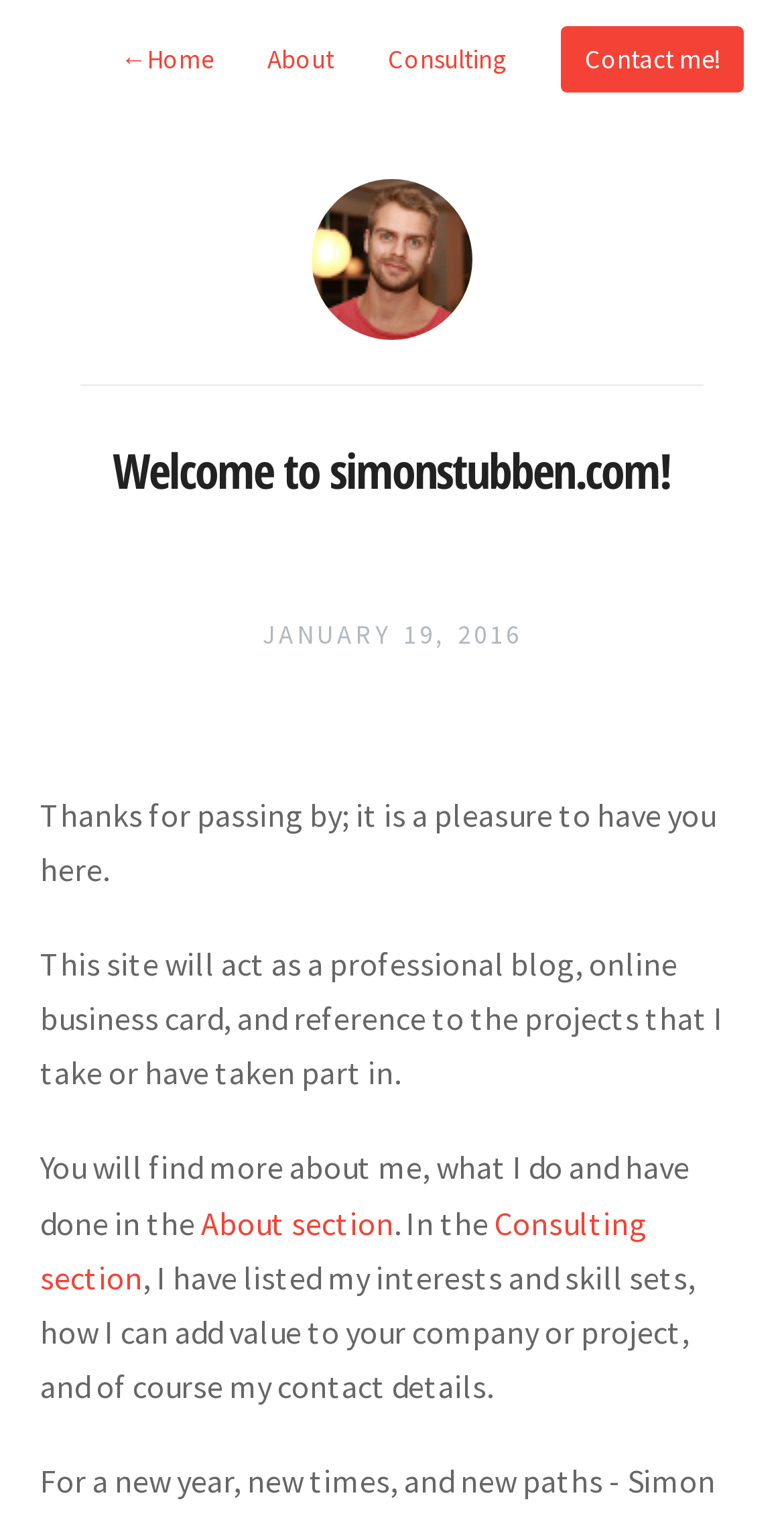Generate a comprehensive description of the contents of the webpage.

The webpage is a personal website for Simon Stubben, a development and process consultant. At the top left corner, there is a navigation menu with four links: "←Home", "About", "Consulting", and "Contact me!". Below the navigation menu, there is a header section with Simon Stubben's avatar, a circular image, positioned at the center. 

The main content area is divided into two sections. The top section has a heading "Welcome to simonstubben.com!" and a subheading "JANUARY 19, 2016". Below this, there is a brief introduction to the website, which is a professional blog, online business card, and a reference to Simon's projects. 

The introduction is followed by three paragraphs of text. The first paragraph welcomes visitors and explains the purpose of the website. The second paragraph mentions that more information about Simon can be found in the "About section", which is a link. The third paragraph continues to explain the content of the website, including the "Consulting section", which is also a link. The text is positioned at the center of the page, with a comfortable amount of whitespace around it.